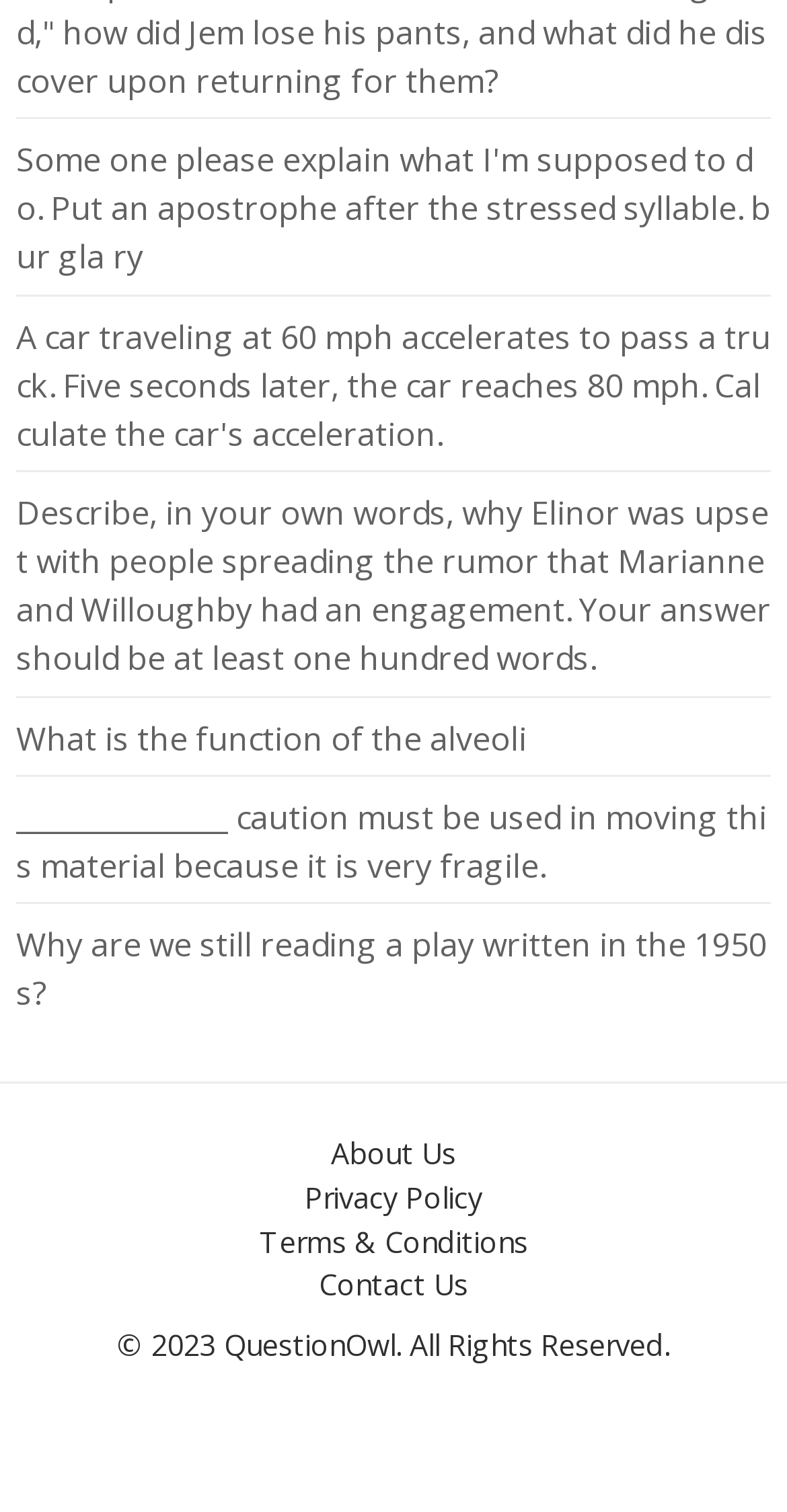Identify the bounding box coordinates of the region that should be clicked to execute the following instruction: "View Punk 365".

None